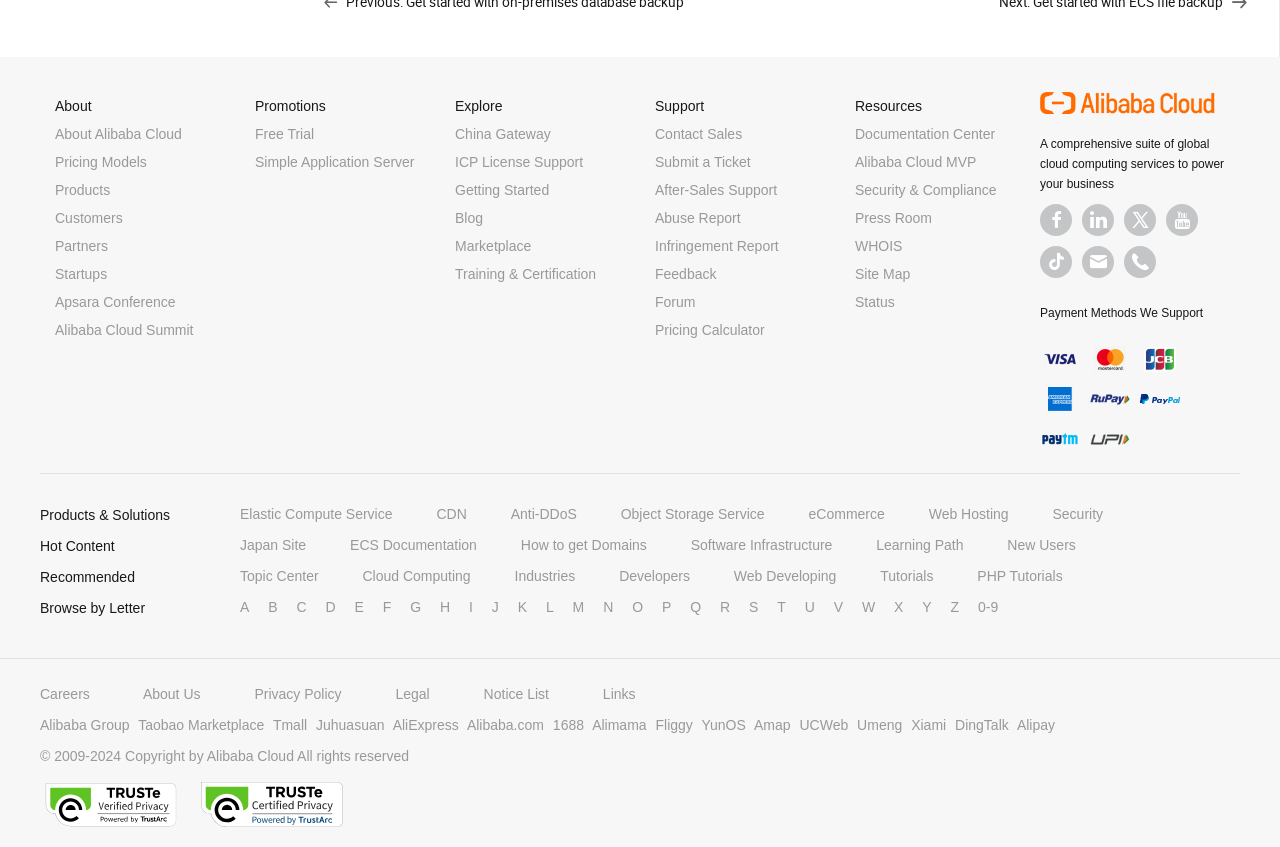Using the given description, provide the bounding box coordinates formatted as (top-left x, top-left y, bottom-right x, bottom-right y), with all values being floating point numbers between 0 and 1. Description: Submit a Ticket

[0.512, 0.182, 0.586, 0.201]